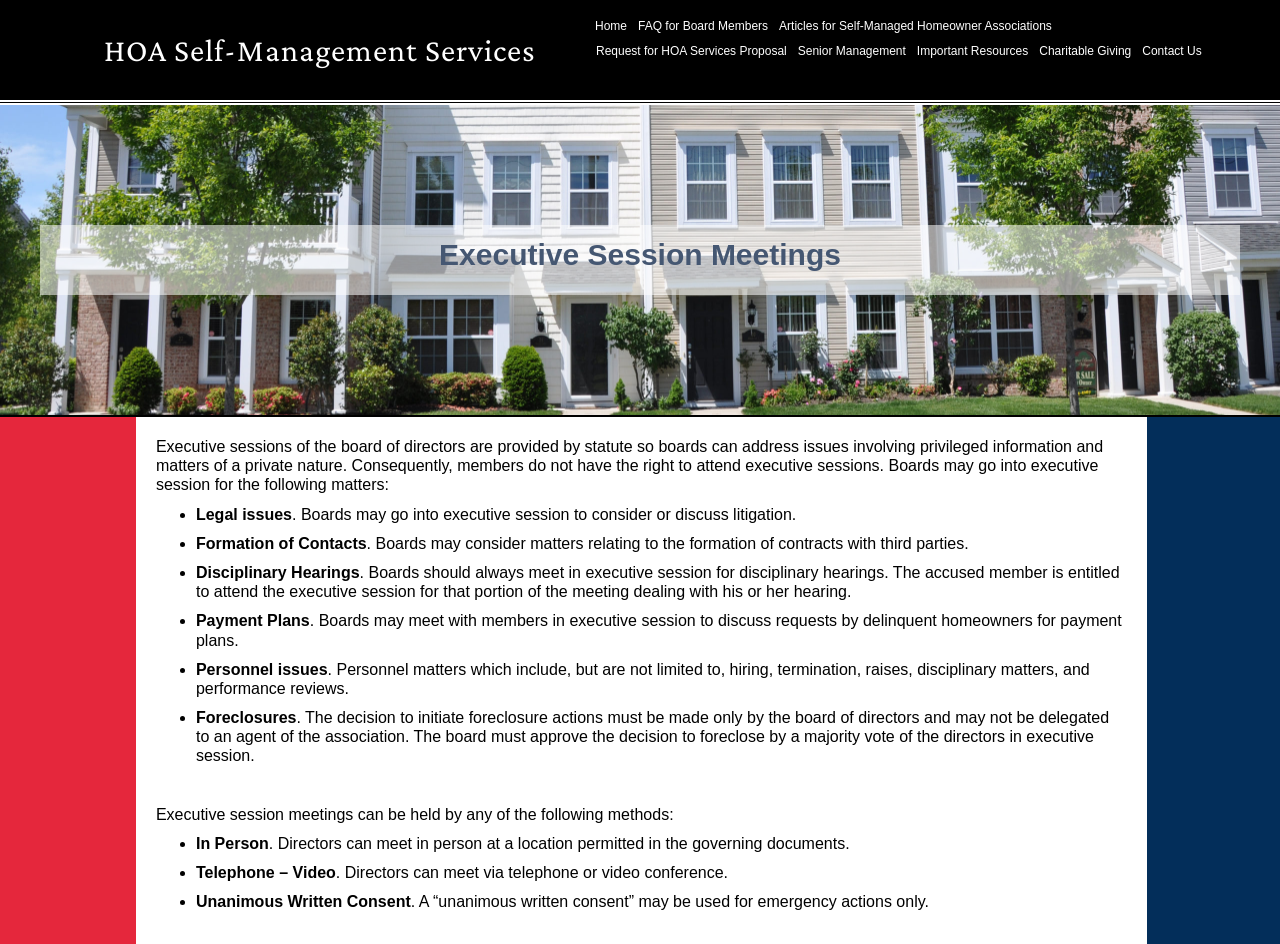Identify the bounding box for the UI element described as: "Request for HOA Services Proposal". The coordinates should be four float numbers between 0 and 1, i.e., [left, top, right, bottom].

[0.462, 0.041, 0.619, 0.067]